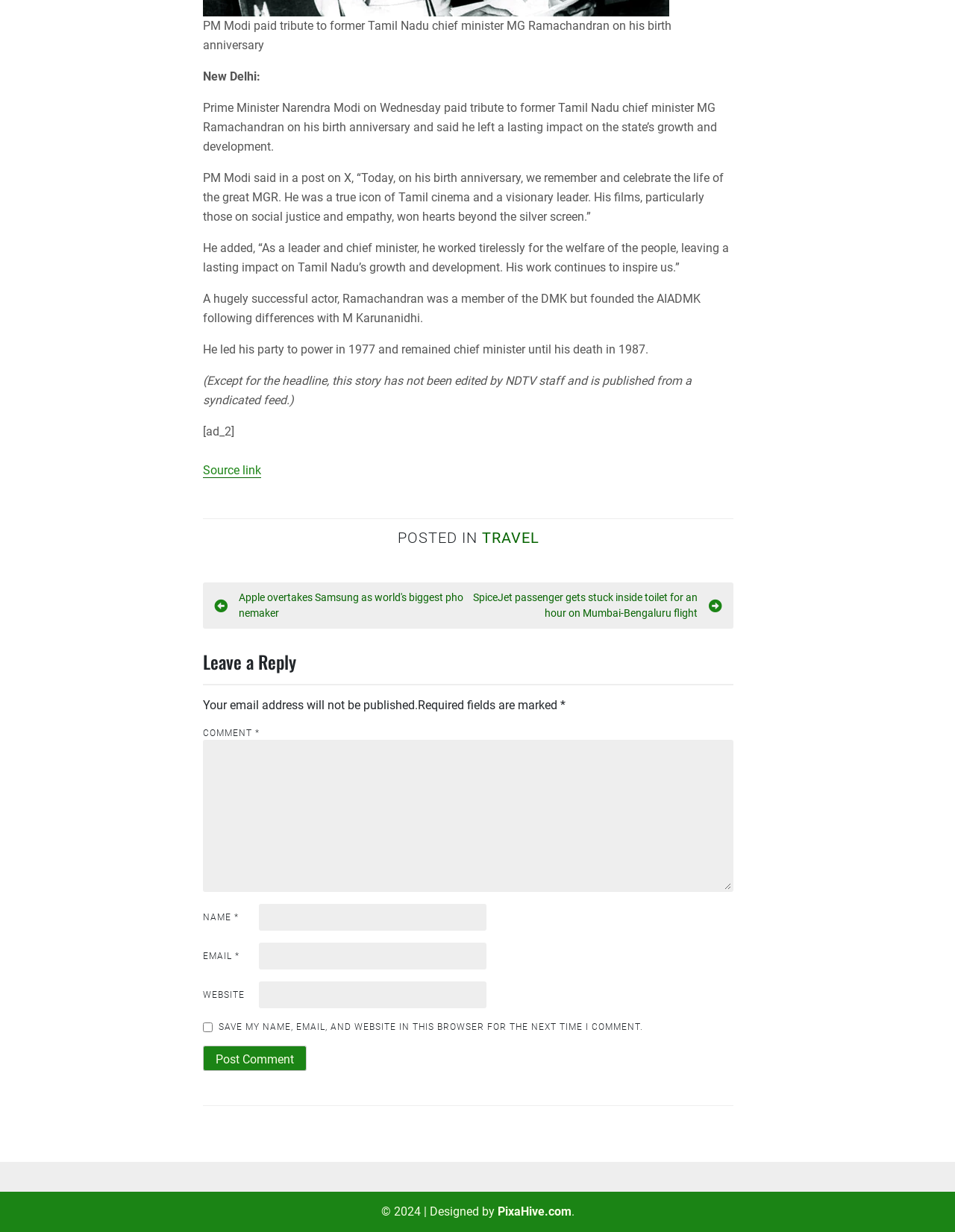Please answer the following question using a single word or phrase: 
What was MG Ramachandran's profession?

Actor and politician